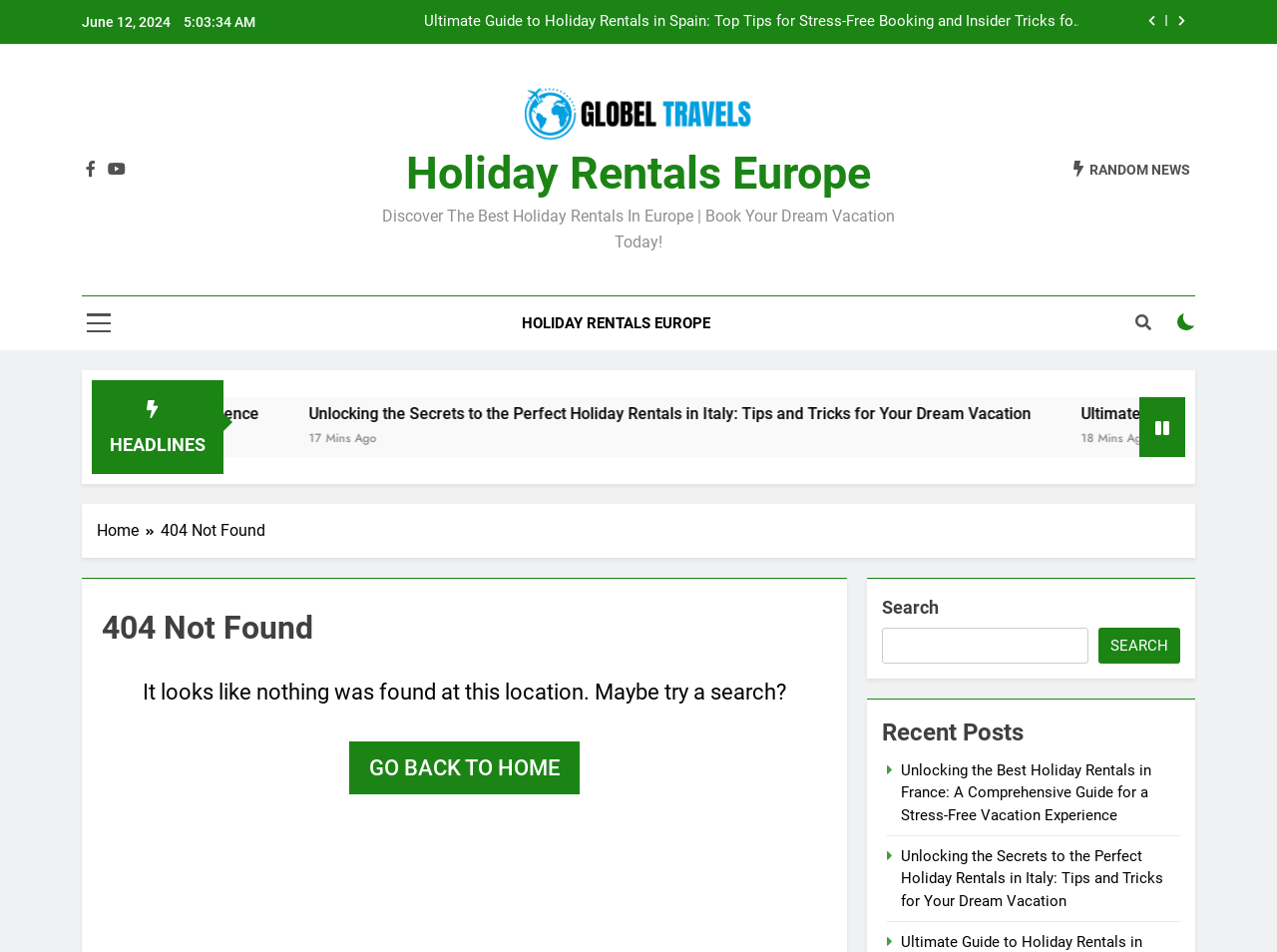What is the current date?
Using the information presented in the image, please offer a detailed response to the question.

The current date can be found at the top of the webpage, where it is displayed as 'June 12, 2024'.